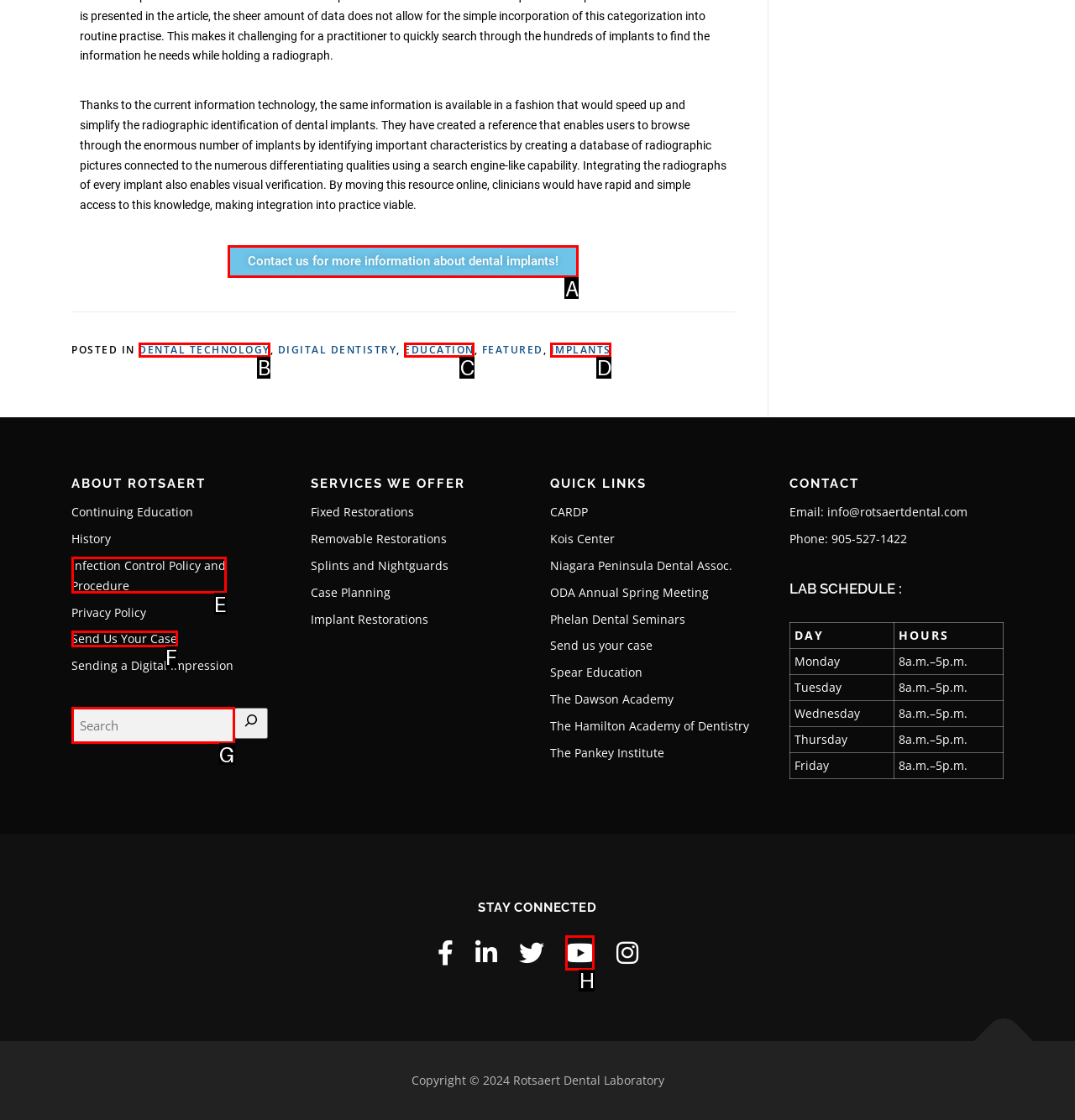For the task "Contact us for more information about dental implants", which option's letter should you click? Answer with the letter only.

A